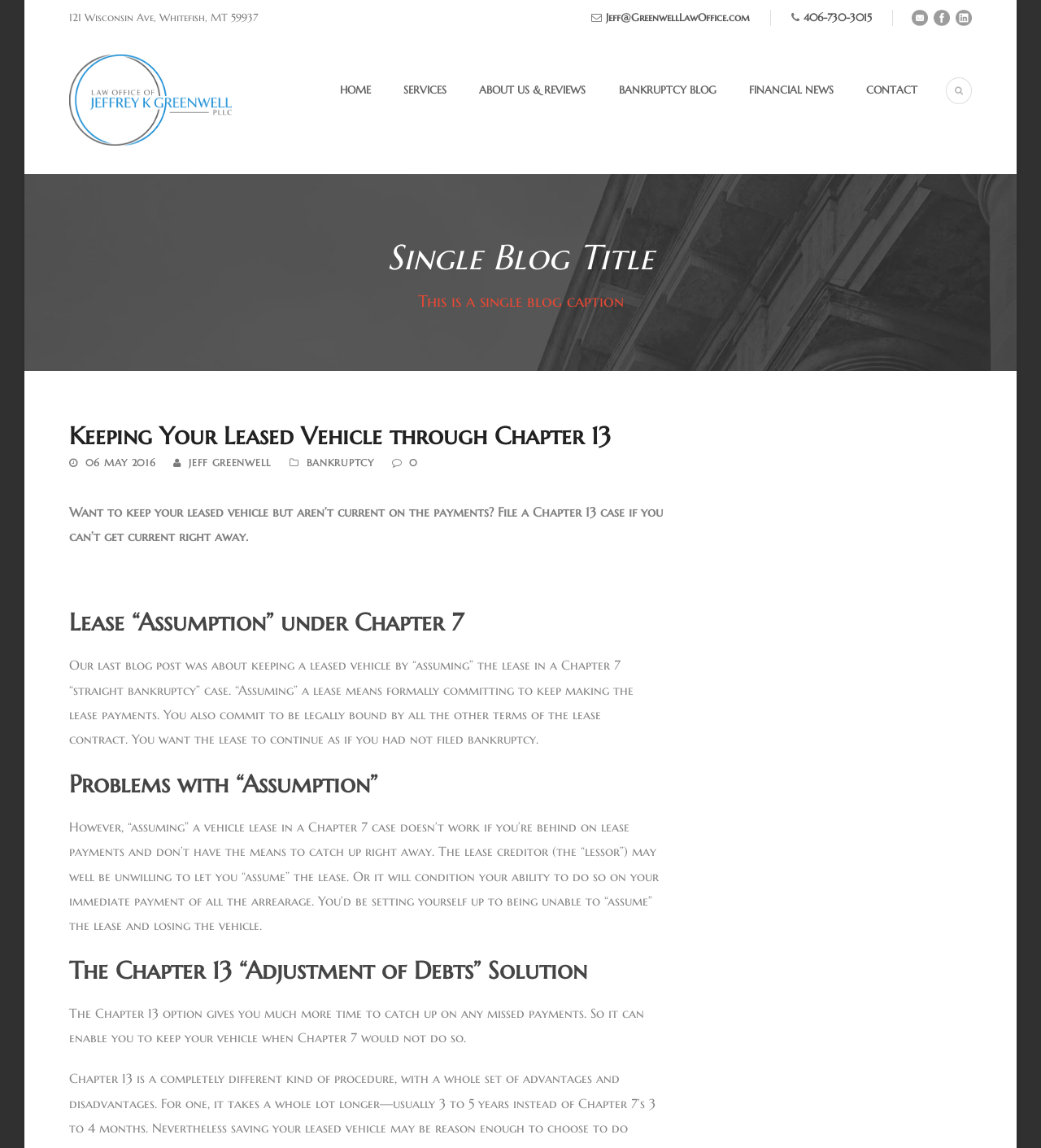Specify the bounding box coordinates of the area to click in order to follow the given instruction: "Click the 'FINANCIAL NEWS' link."

[0.688, 0.07, 0.801, 0.121]